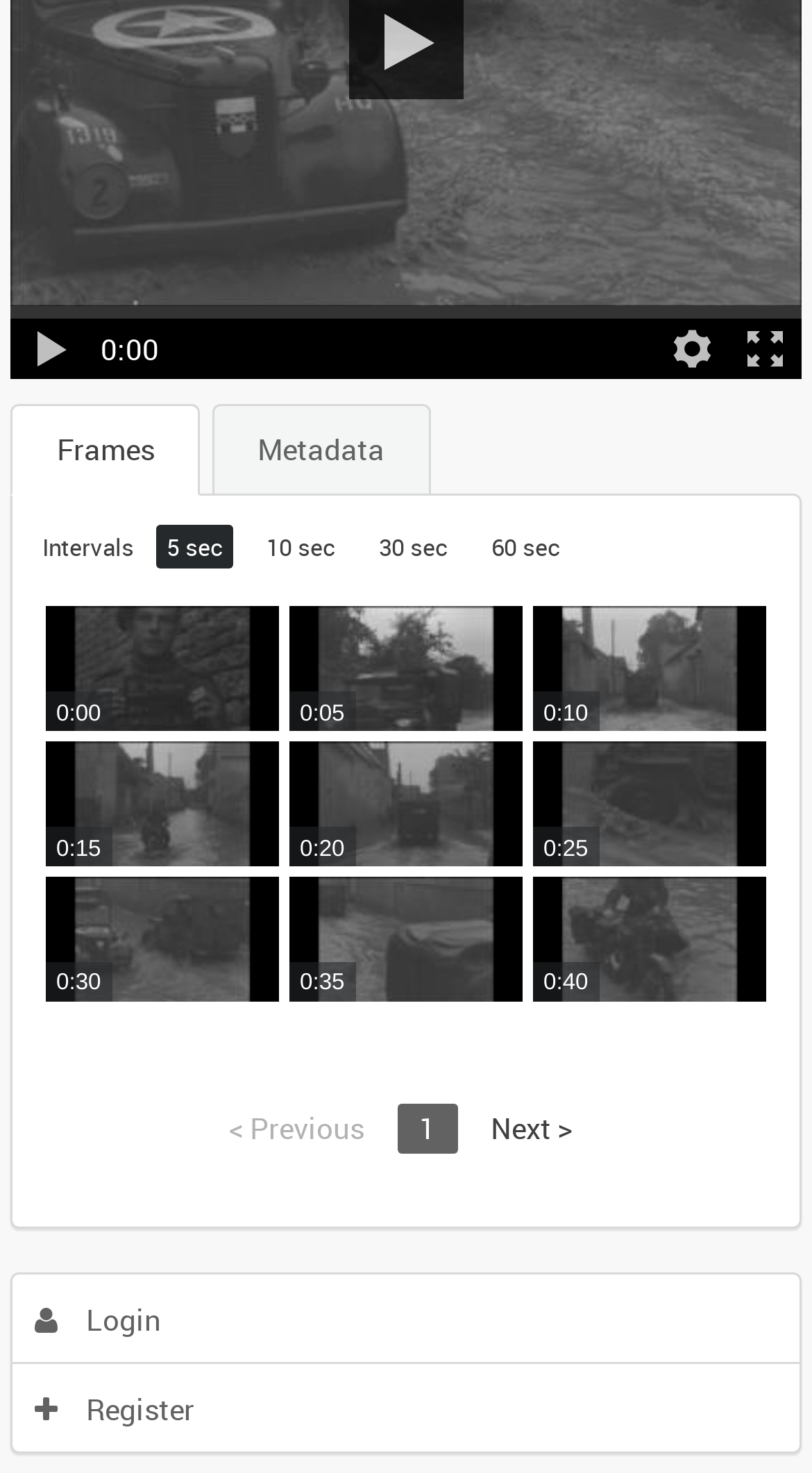Respond to the question with just a single word or phrase: 
What is the function of the textbox?

Search metadata